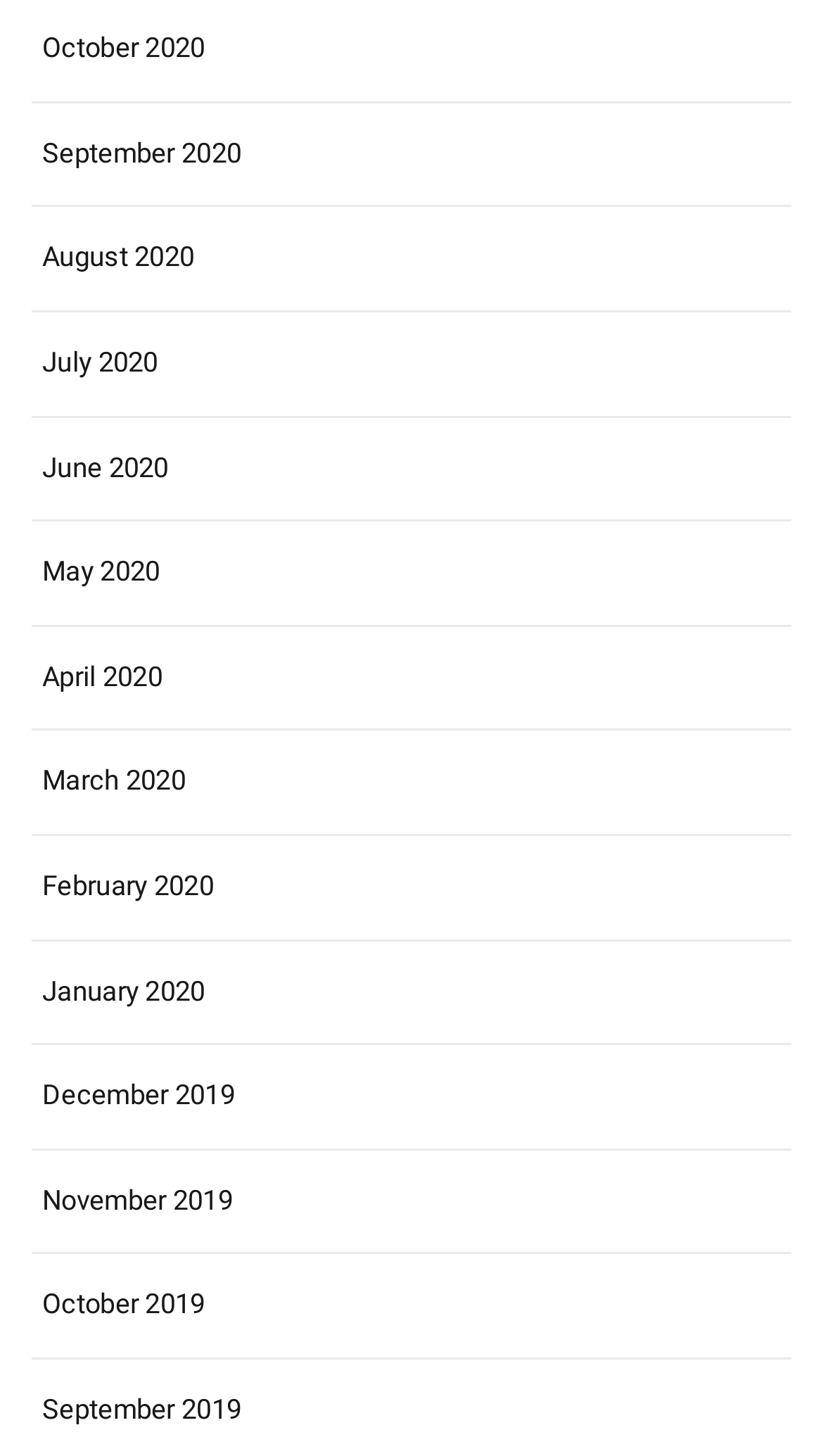Please identify the bounding box coordinates of the area that needs to be clicked to fulfill the following instruction: "view September 2019."

[0.038, 0.941, 0.962, 0.997]